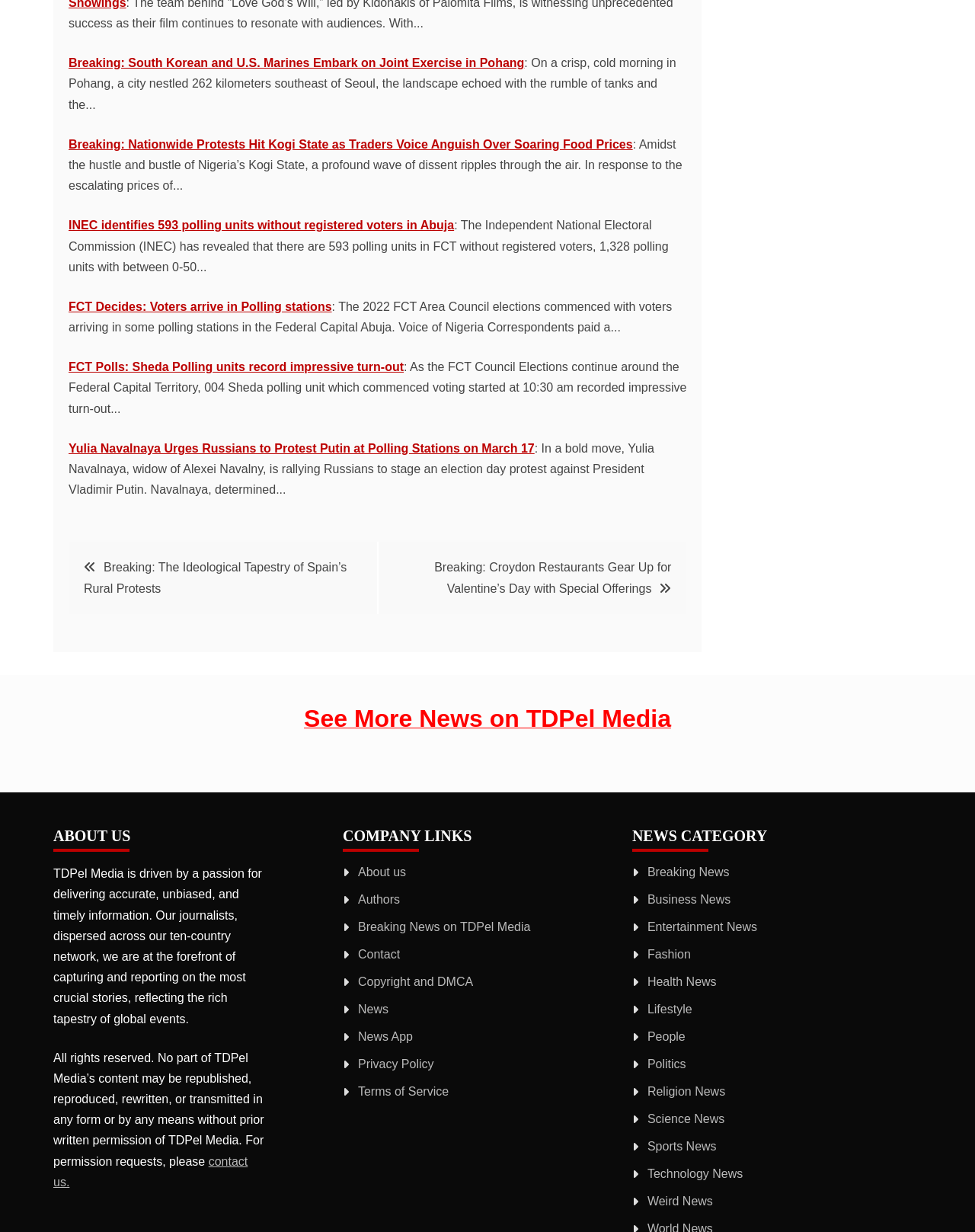Find and provide the bounding box coordinates for the UI element described with: "Lifestyle".

[0.664, 0.814, 0.71, 0.824]